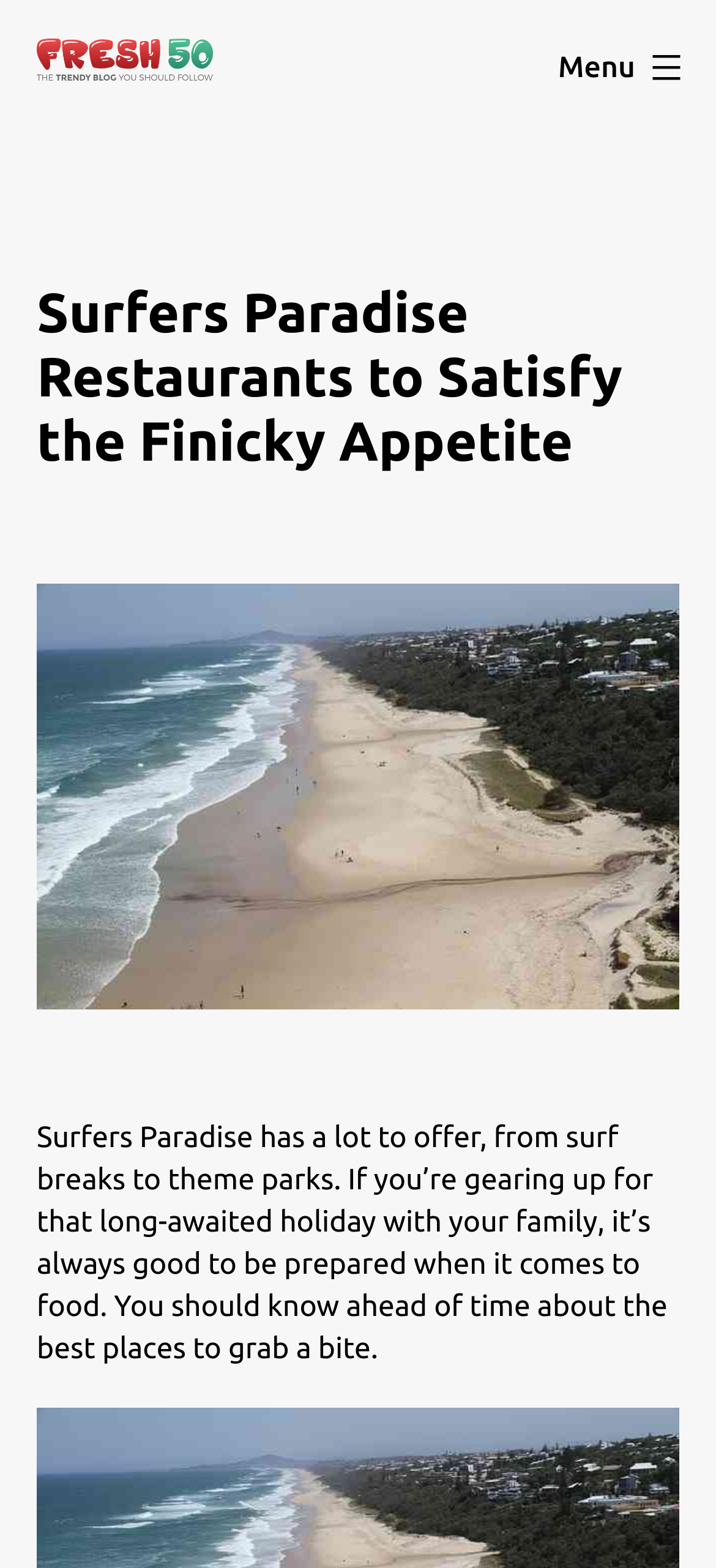Summarize the webpage with intricate details.

The webpage is about Surfers Paradise, a popular tourist destination, and its restaurants. At the top-left corner, there is a "Skip to content" link, followed by the "Fresh50" logo, which is an image. Next to the logo, there is a "Fresh50" link. On the top-right corner, there is a "Menu" button that expands to a list of options.

Below the top section, there is a large header that spans almost the entire width of the page. The header contains the title "Surfers Paradise Restaurants to Satisfy the Finicky Appetite" and an image of Surfers Paradise, which takes up most of the header's space.

Under the header, there is a paragraph of text that summarizes the content of the webpage. The text explains that Surfers Paradise has a lot to offer, including surf breaks and theme parks, and that it's essential to plan ahead for food options during a family holiday.